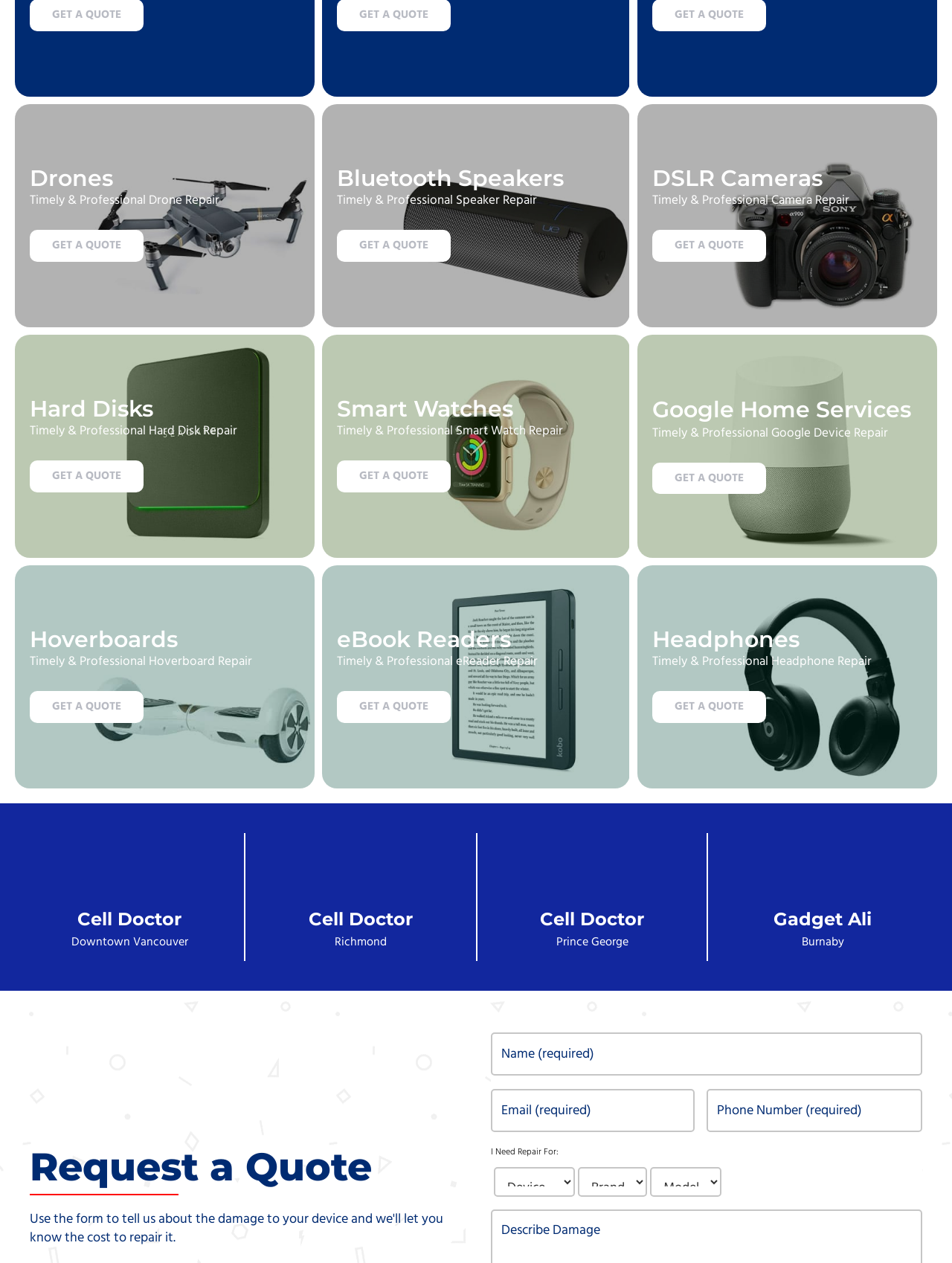What is the purpose of the 'Request a Quote' section?
Using the image as a reference, answer the question with a short word or phrase.

To get a quote